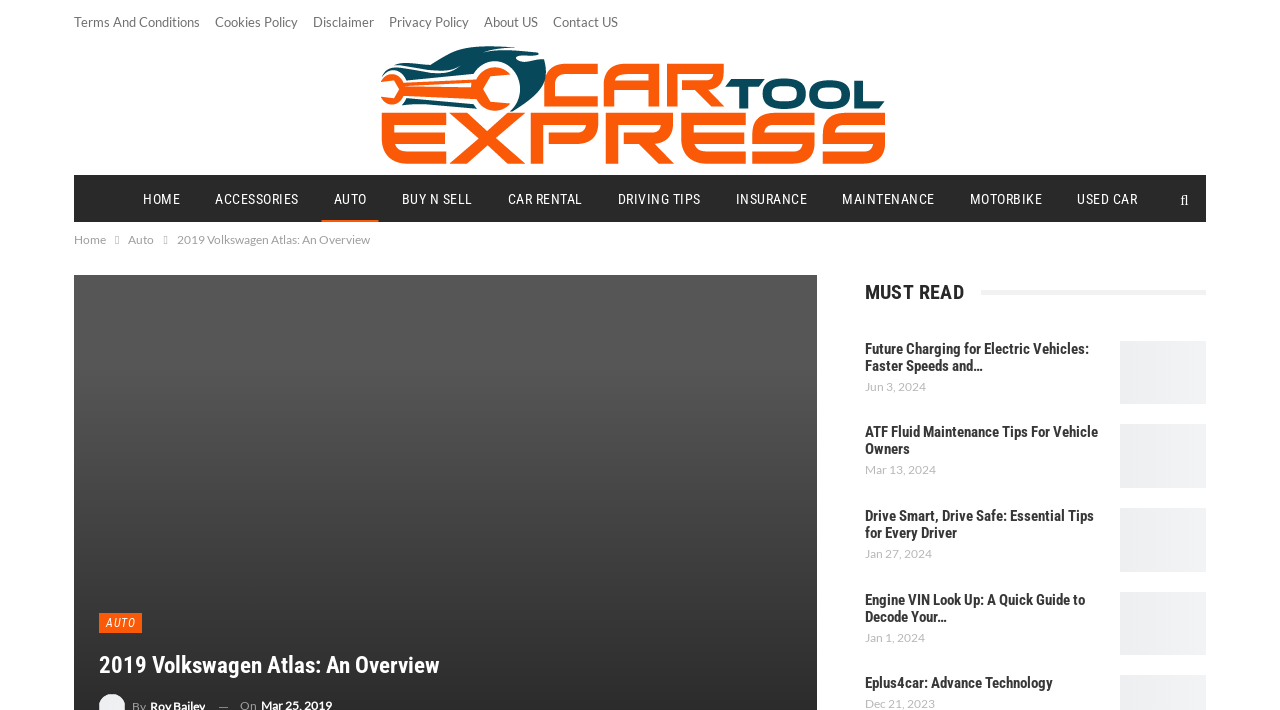Provide a single word or phrase answer to the question: 
How many sections are present in the webpage's main content area?

4